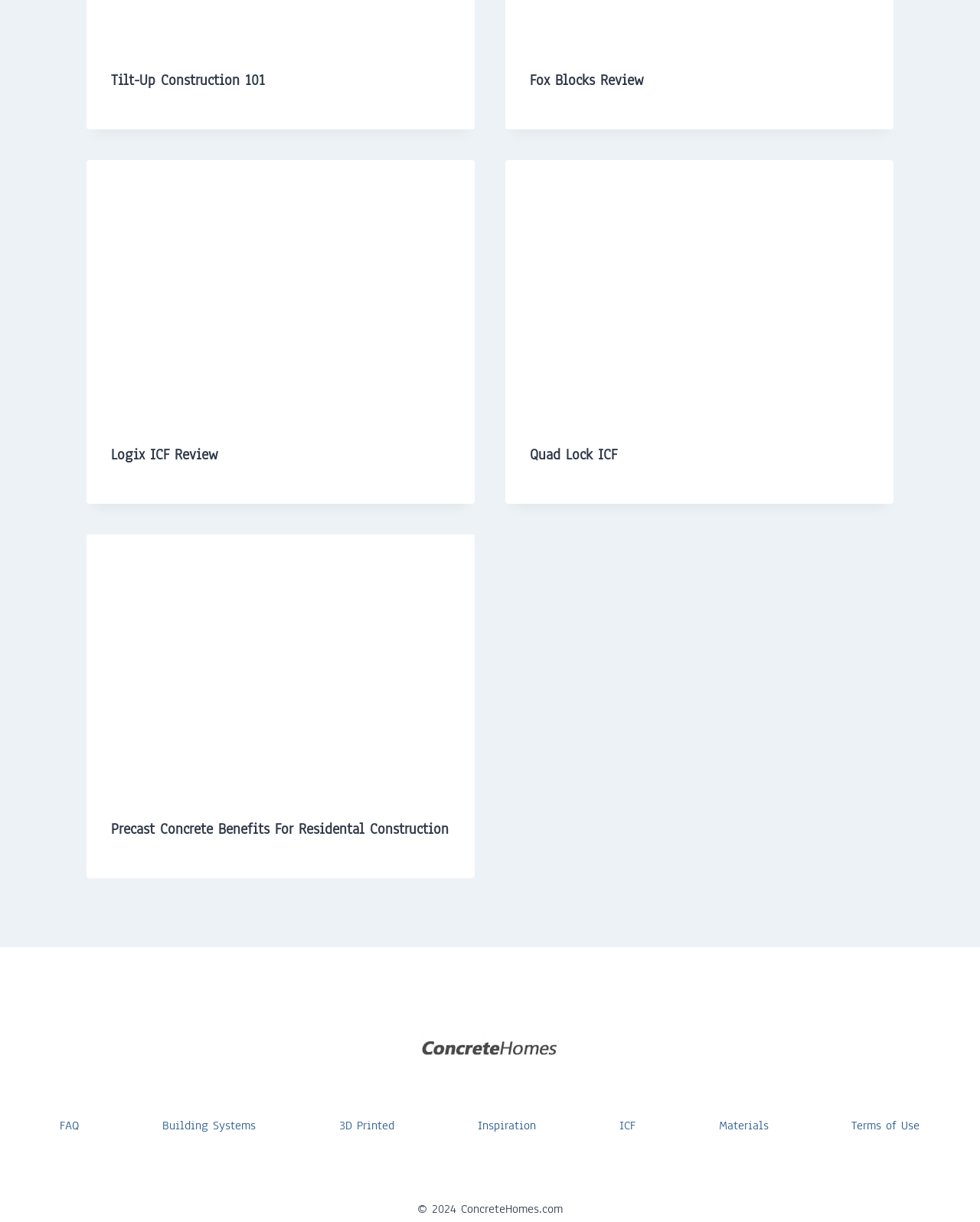Determine the bounding box coordinates of the section to be clicked to follow the instruction: "Visit the ICF page". The coordinates should be given as four float numbers between 0 and 1, formatted as [left, top, right, bottom].

[0.624, 0.91, 0.656, 0.933]